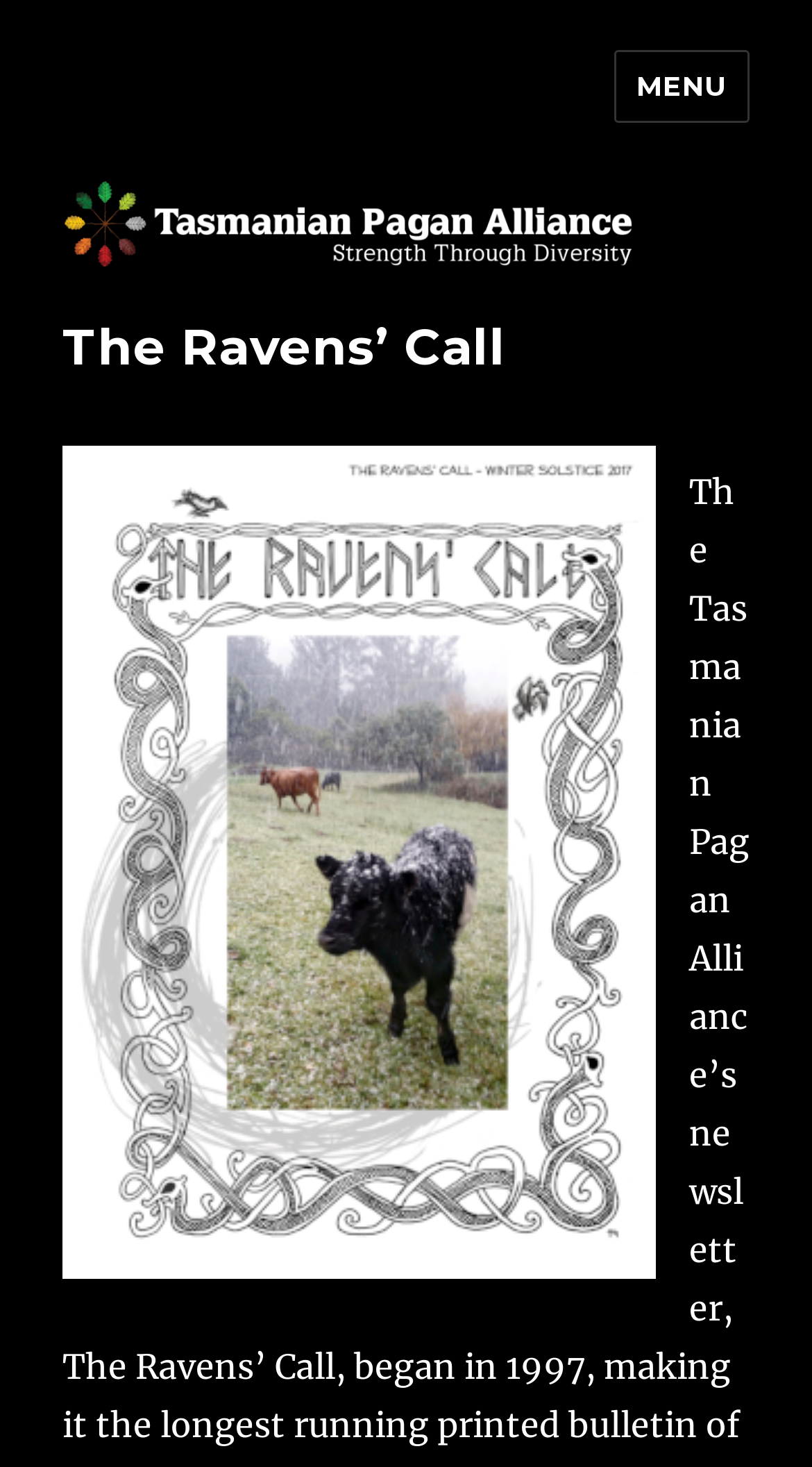Describe all the key features and sections of the webpage thoroughly.

The webpage is titled "The Ravens' Call – Tasmanian Pagan Alliance". At the top-left corner, there is a link to "Tasmanian Pagan Alliance". Below it, there is a button labeled "MENU" that controls two navigation menus: site-navigation and social-navigation. This button is positioned at the top-right corner of the page.

To the left of the "MENU" button, there is another link to "Tasmanian Pagan Alliance", which is accompanied by an image with the same name. This image is positioned slightly below the first link. Above the image, there is a heading that reads "The Ravens' Call". 

Below the image, there is a figure that takes up a significant portion of the page, spanning from the left edge to about three-quarters of the way across the page.